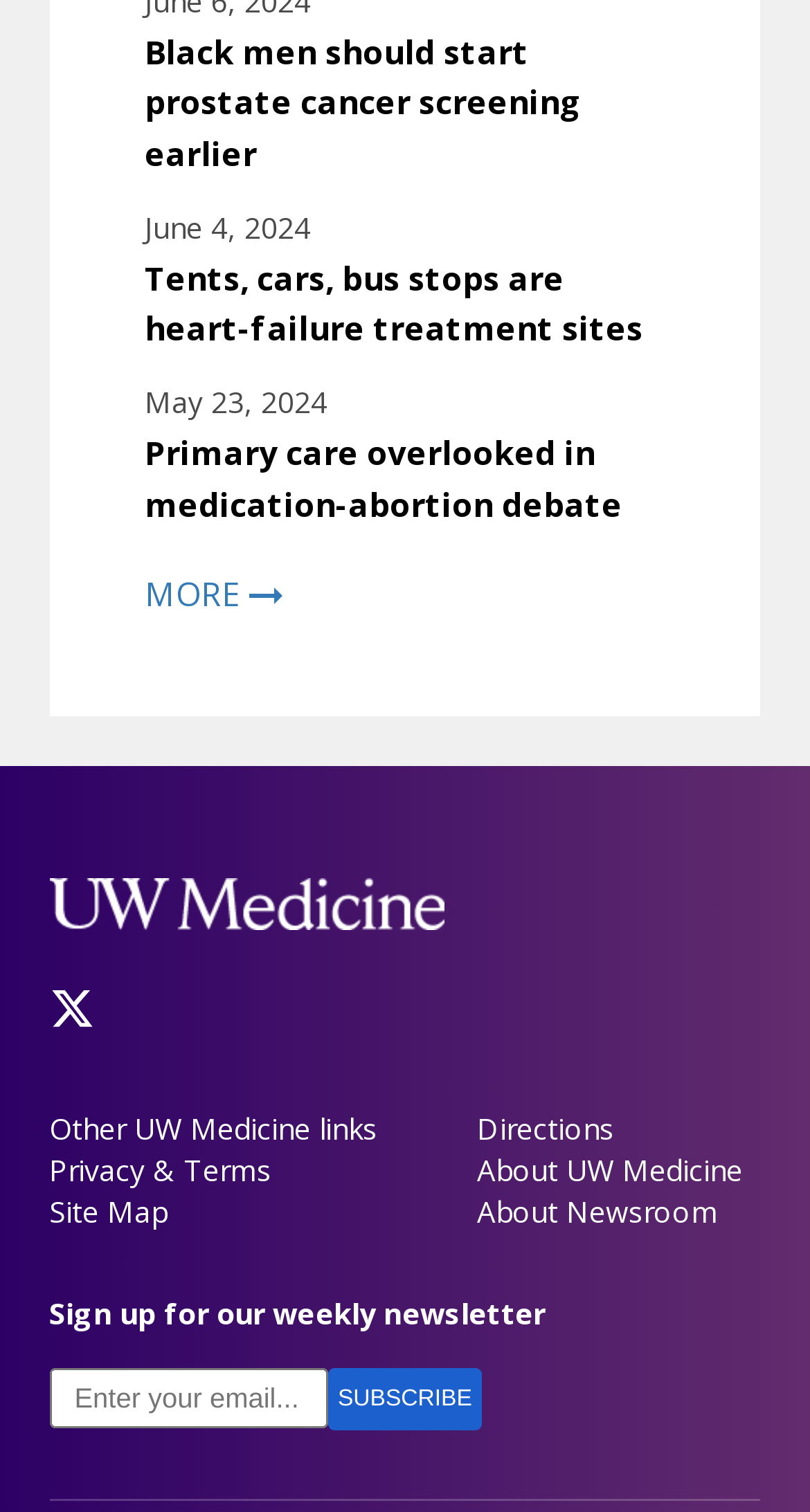Please identify the bounding box coordinates of the area that needs to be clicked to follow this instruction: "Click on the 'UW Medicine' link".

[0.061, 0.595, 0.548, 0.621]